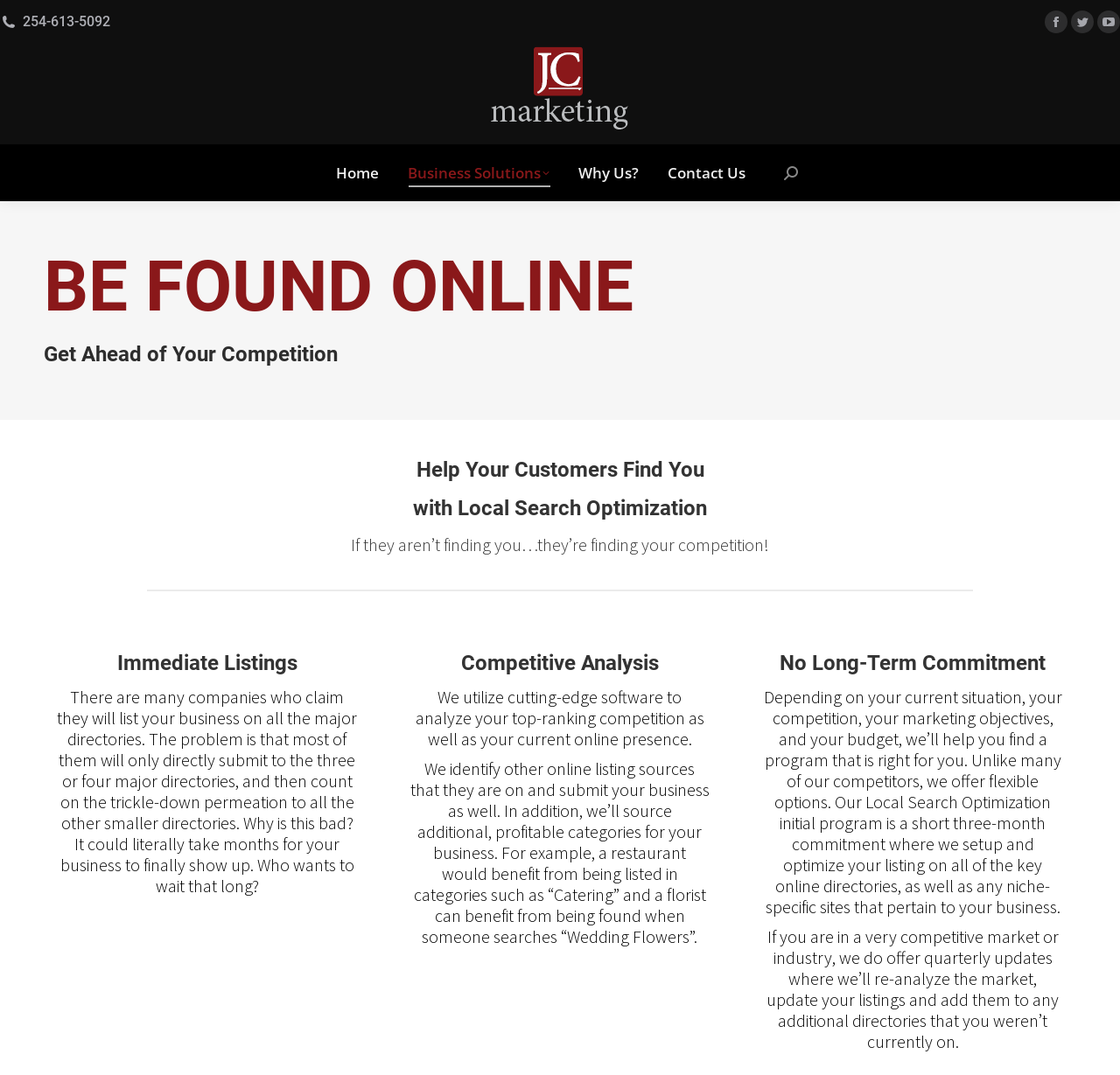Answer the following query with a single word or phrase:
What is the phone number on the top left?

254-613-5092